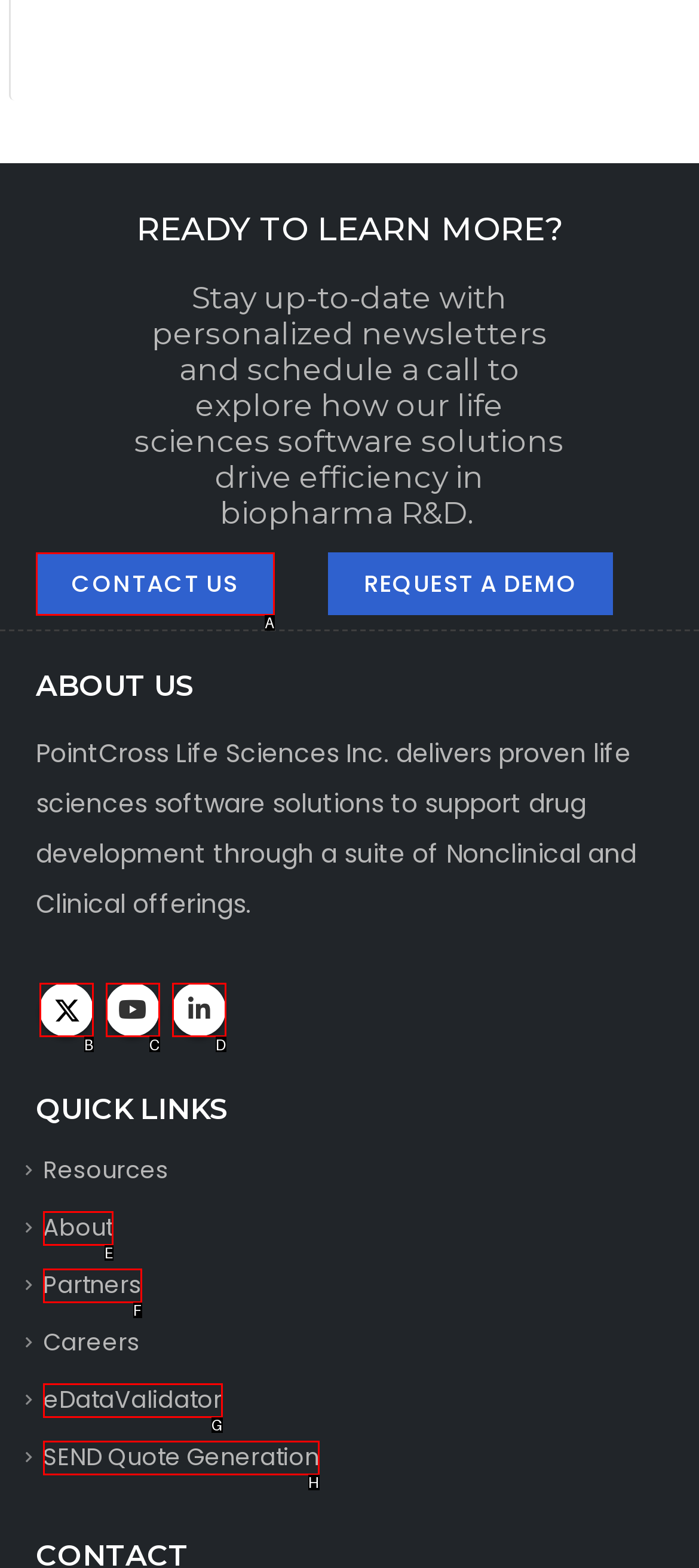Select the option that aligns with the description: Contact Us
Respond with the letter of the correct choice from the given options.

A